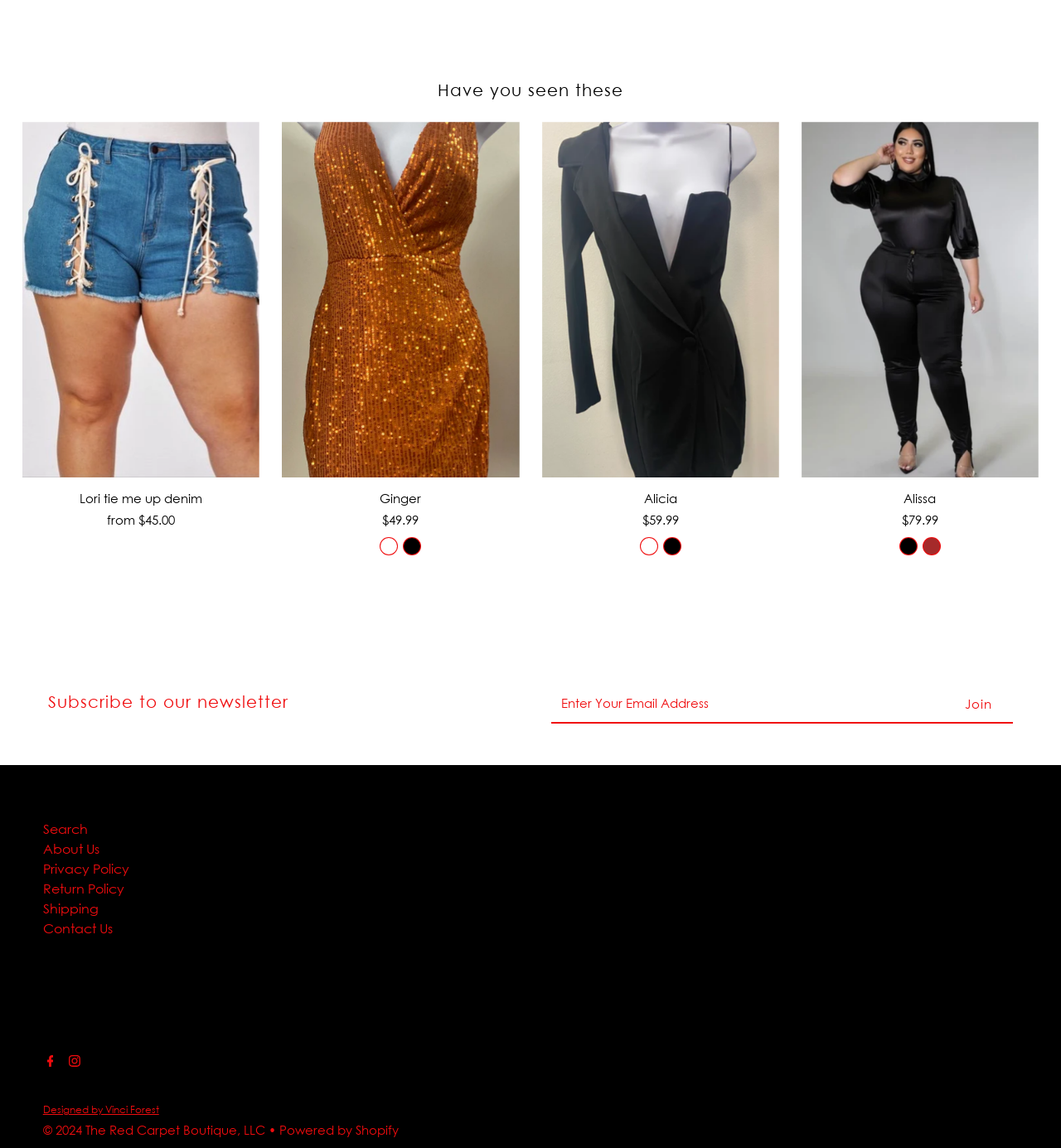What is the purpose of the textbox?
Utilize the information in the image to give a detailed answer to the question.

I found the purpose of the textbox by looking at the text element 'Enter Your Email Address' which is a child element of the textbox element, indicating that the user is supposed to enter their email address in the textbox.